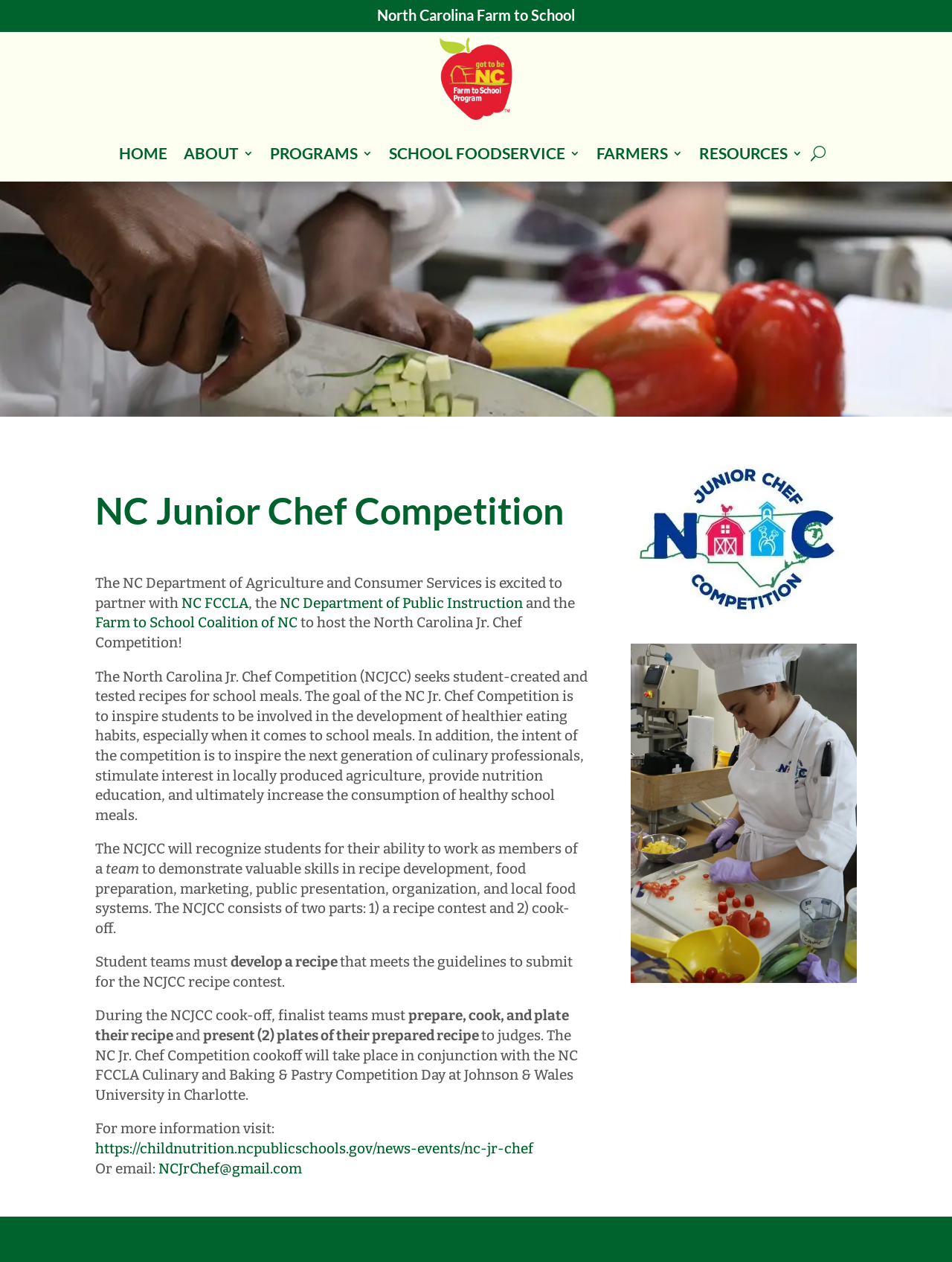How can one get more information about the competition?
Please look at the screenshot and answer using one word or phrase.

Visit the website or email NCJrChef@gmail.com